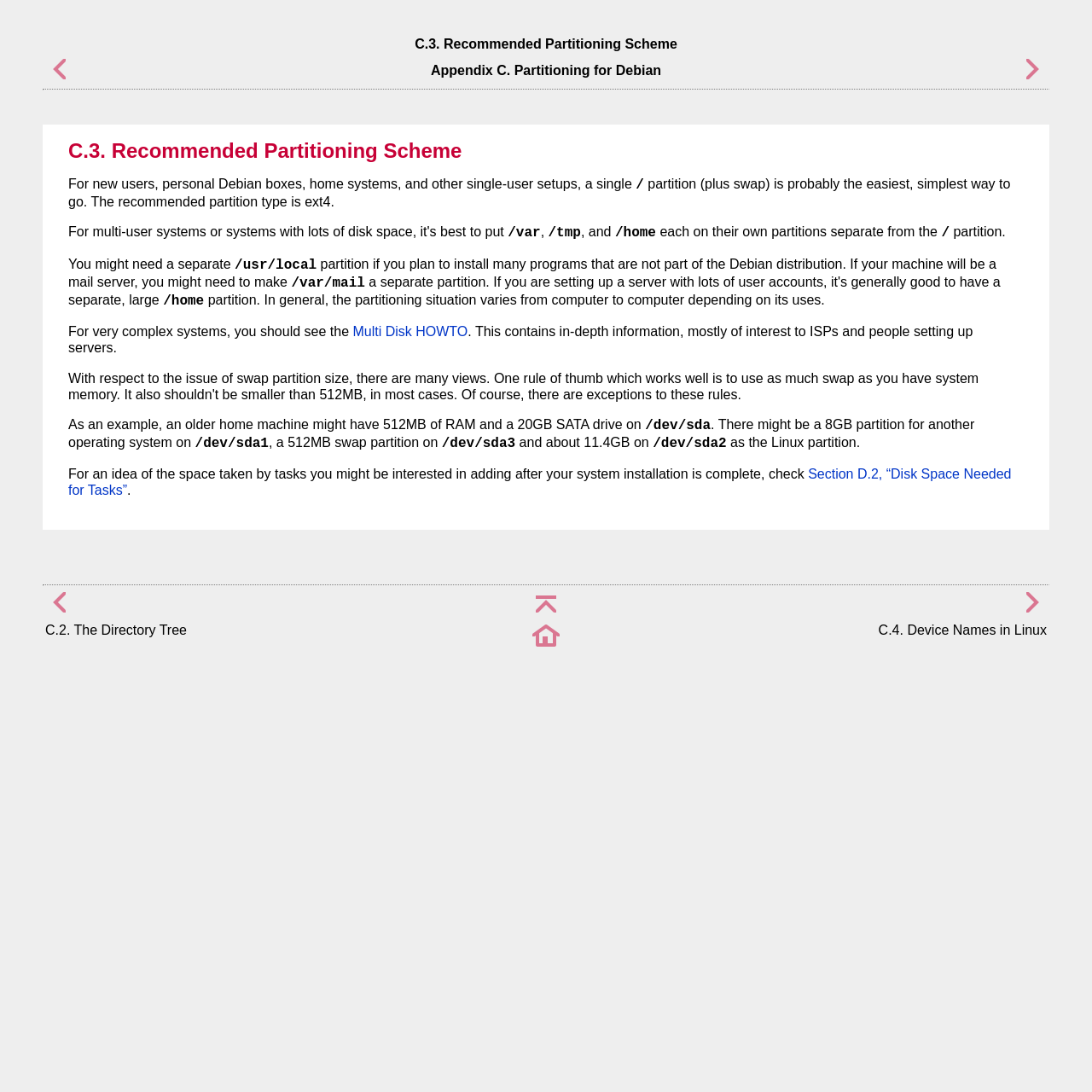What is the link at the bottom of the page that provides information on disk space needed for tasks?
Please provide a single word or phrase in response based on the screenshot.

Section D.2, “Disk Space Needed for Tasks”